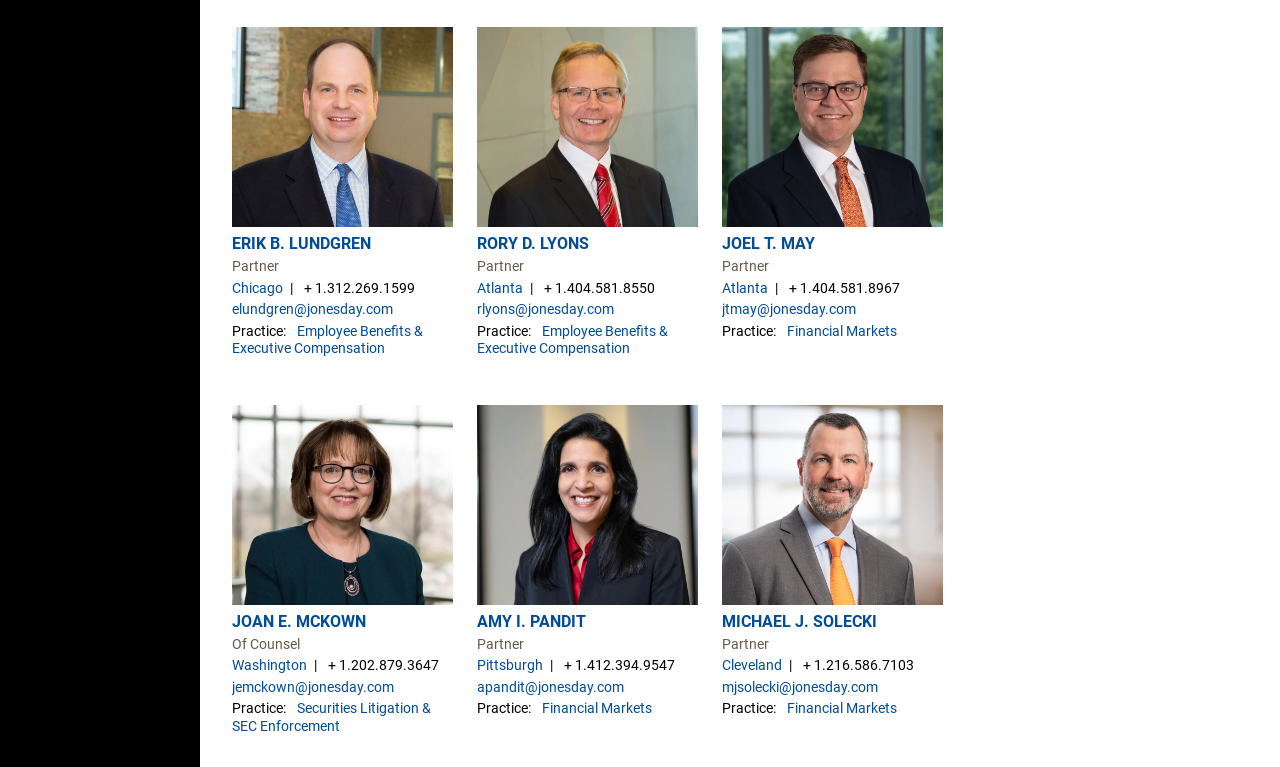Please mark the bounding box coordinates of the area that should be clicked to carry out the instruction: "Click on NEWS".

None